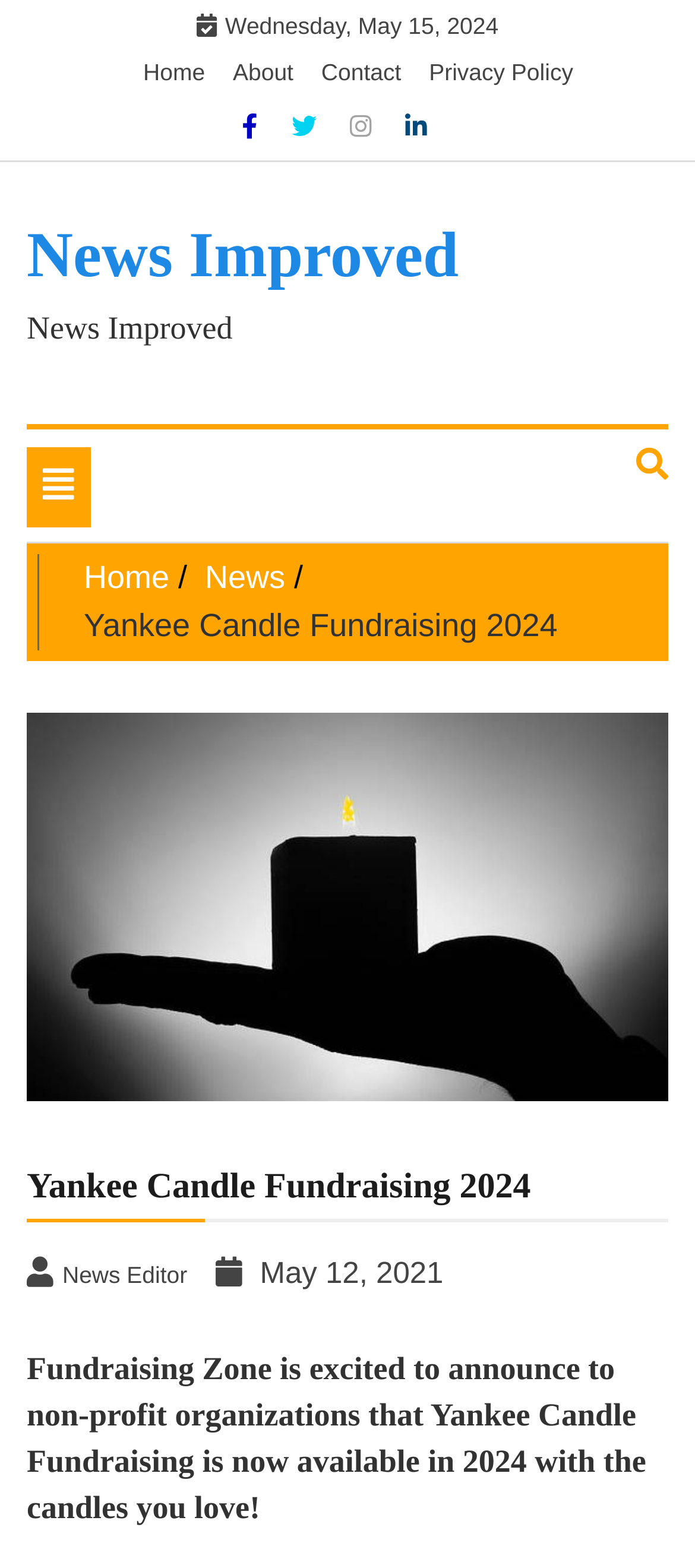Find the bounding box coordinates of the area to click in order to follow the instruction: "Toggle navigation".

[0.038, 0.285, 0.131, 0.336]